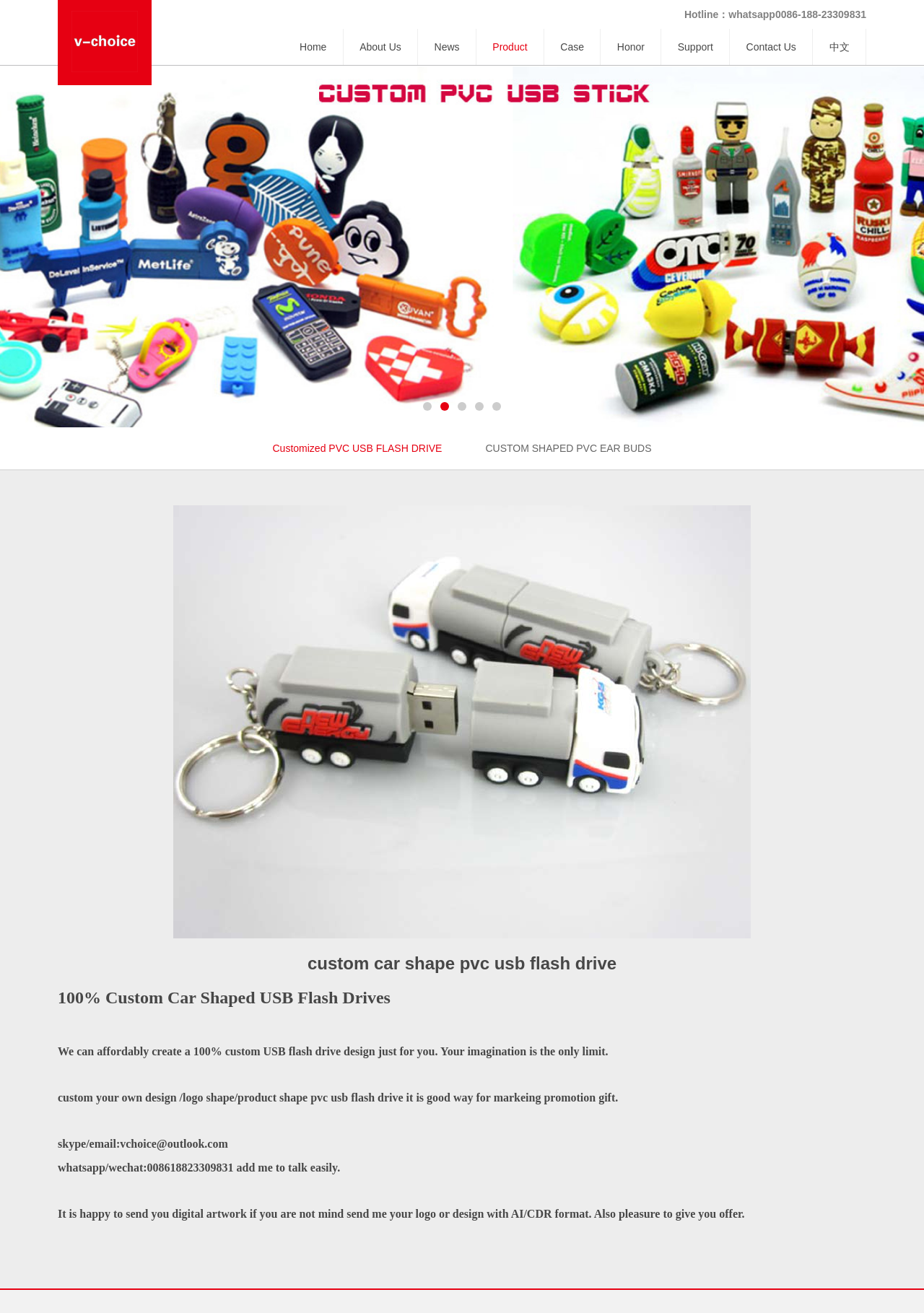Please provide a detailed answer to the question below by examining the image:
Can I get a digital artwork from the company?

I found this information by reading the text on the webpage, which says 'It is happy to send you digital artwork if you are not mind send me your logo or design with AI/CDR format'.